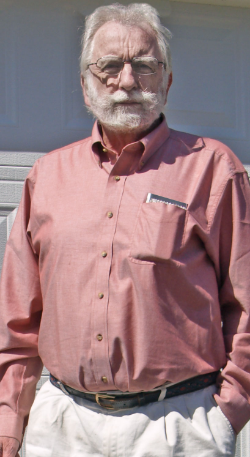What is behind the man?
Provide a detailed and well-explained answer to the question.

The background of the image appears to show a sunlit area, likely a residential setting, with a garage door partially visible behind the man.